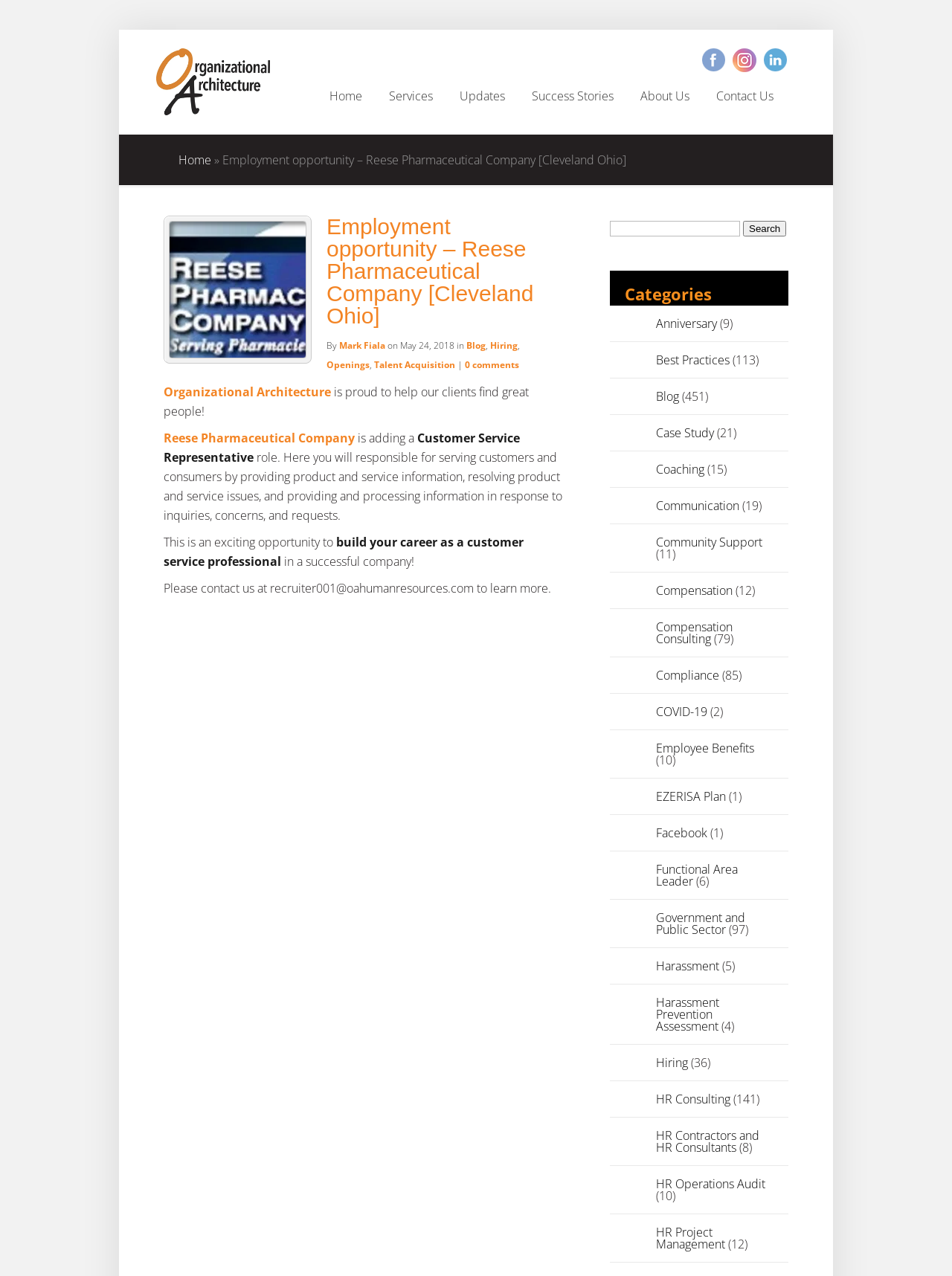Answer the question below in one word or phrase:
What is the category of the blog post?

Hiring